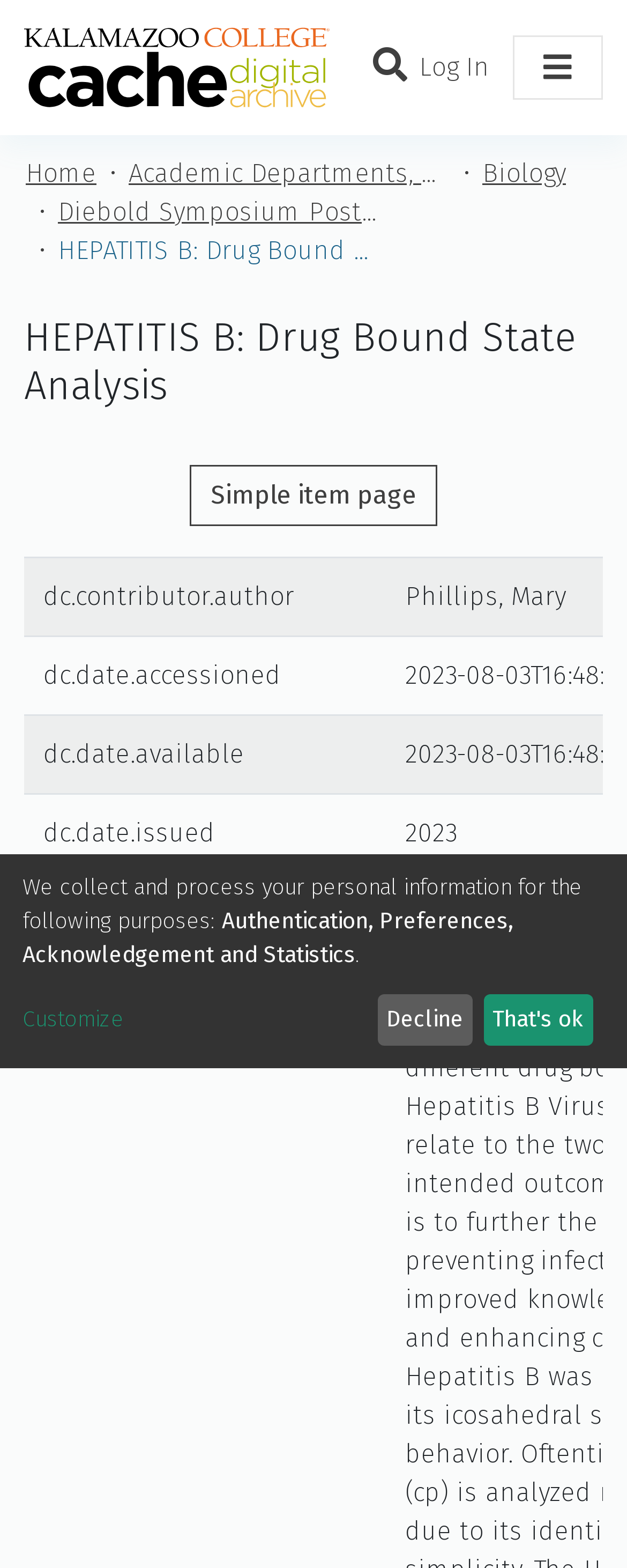Please identify the bounding box coordinates of the clickable area that will allow you to execute the instruction: "Toggle navigation".

[0.818, 0.023, 0.962, 0.064]